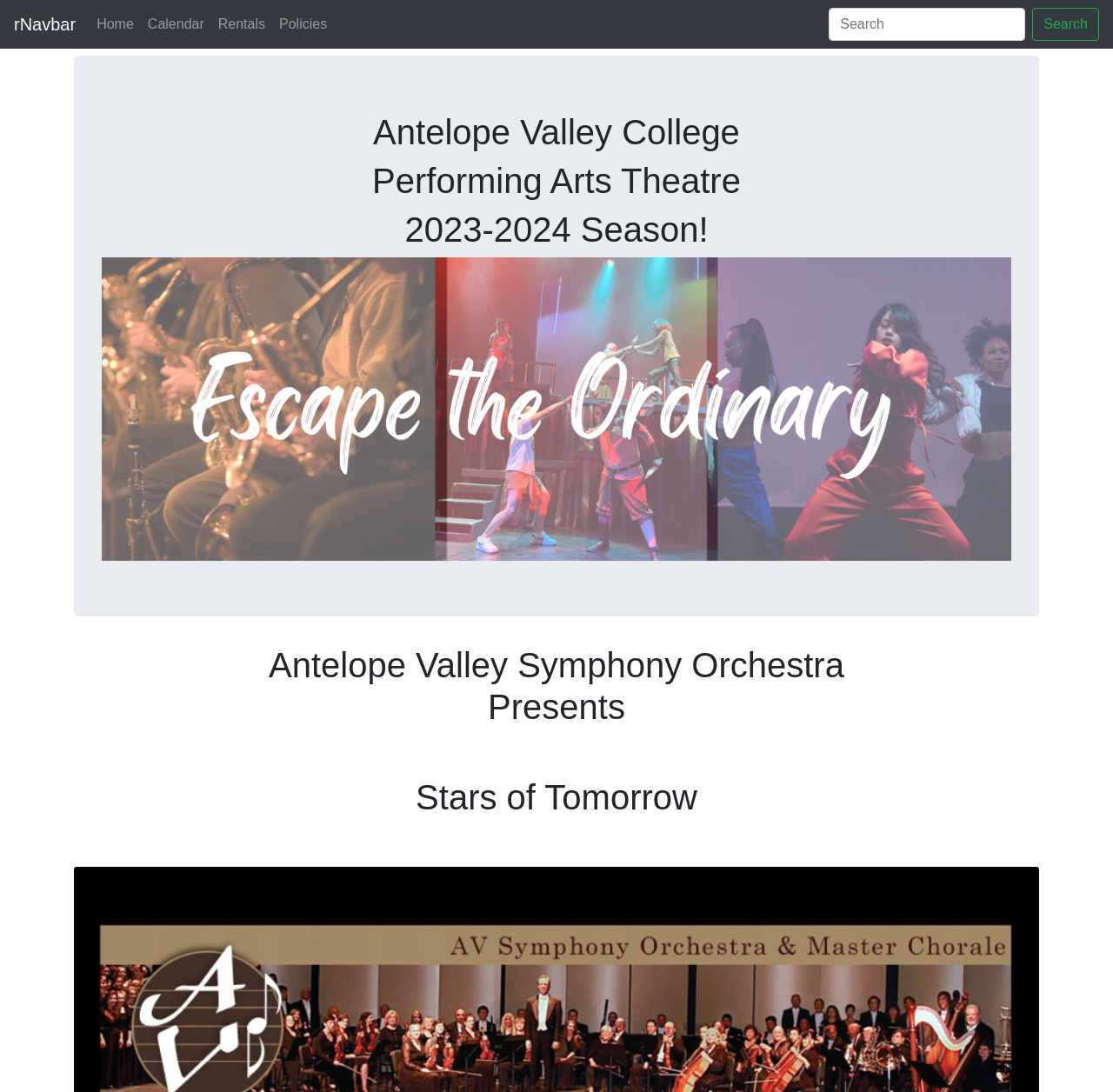How many navigation links are available?
Provide a detailed and well-explained answer to the question.

I counted the number of link elements with the 'current' state, which are 'Home', 'Calendar', 'Rentals', and 'Policies', located at coordinates [0.081, 0.006, 0.126, 0.038], [0.126, 0.006, 0.19, 0.038], [0.19, 0.006, 0.245, 0.038], and [0.245, 0.006, 0.3, 0.038] respectively.